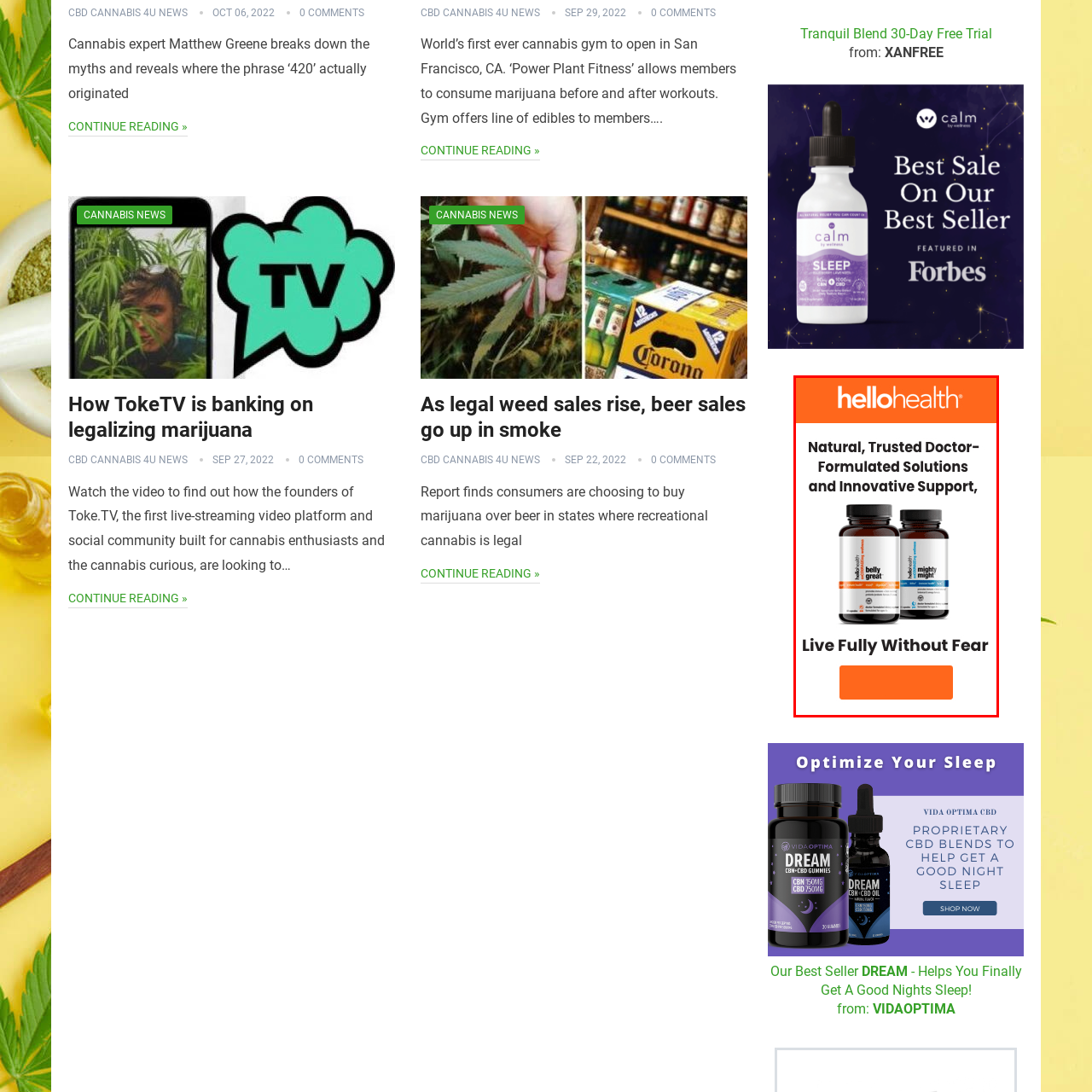Please analyze the image enclosed within the red bounding box and provide a comprehensive answer to the following question based on the image: What is the tagline of the advertisement?

The bold tagline of the advertisement reads 'Live Fully Without Fear', emphasizing a lifestyle of health and vitality, which is the core message that HelloHealth wants to convey to its potential consumers.